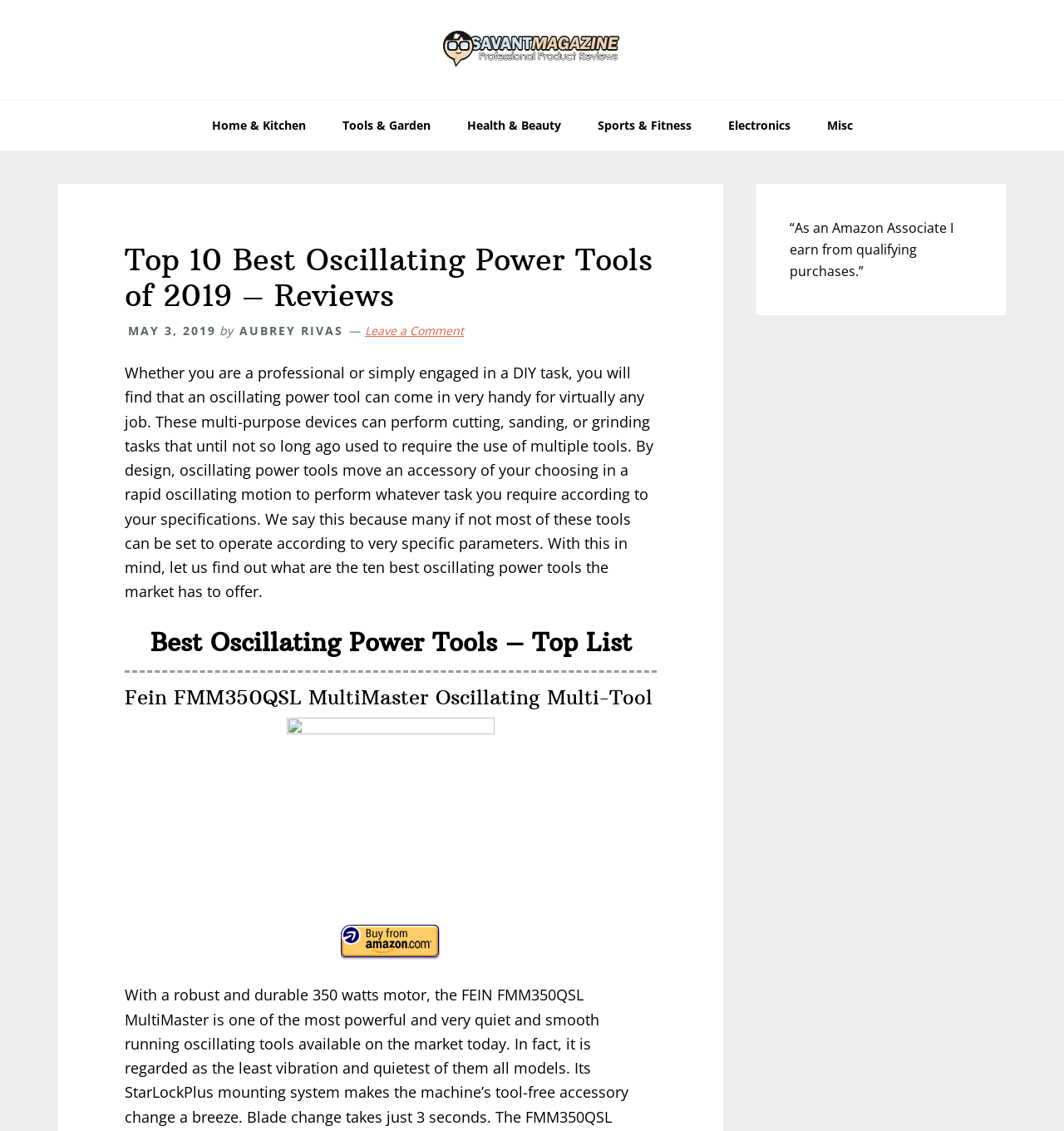Answer this question in one word or a short phrase: What is the date of the article?

MAY 3, 2019